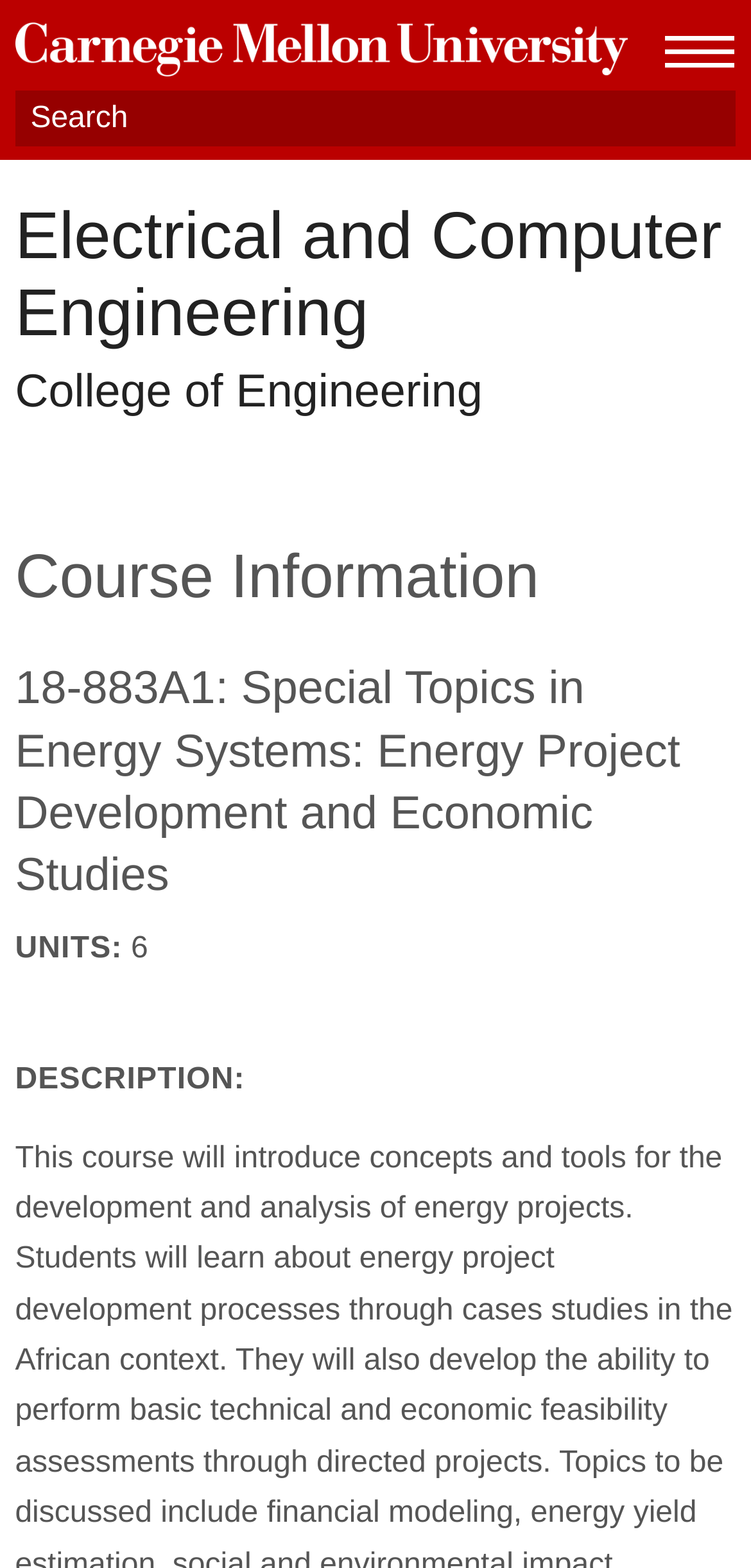Is the course part of Electrical and Computer Engineering?
Using the visual information, reply with a single word or short phrase.

Yes